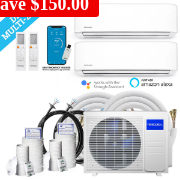Generate an elaborate caption that covers all aspects of the image.

The image showcases the MRCOOL DIY 27K BTU 22 SEER Dual Zone Heat Pump System, featuring two wall-mounted air handlers designed for efficient heating and cooling. Included in the package are remote controls for convenient operation, a smartphone app interface for smart home integration, and compatibility with voice assistants like Google Assistant and Amazon Alexa. The system is bundled with necessary installation equipment such as refrigerant lines and electrical components. A prominent label highlights a savings of $150.00, reflecting the competitive pricing of this energy-efficient HVAC solution. The image emphasizes both the functionality and the modern design of the heat pump system.